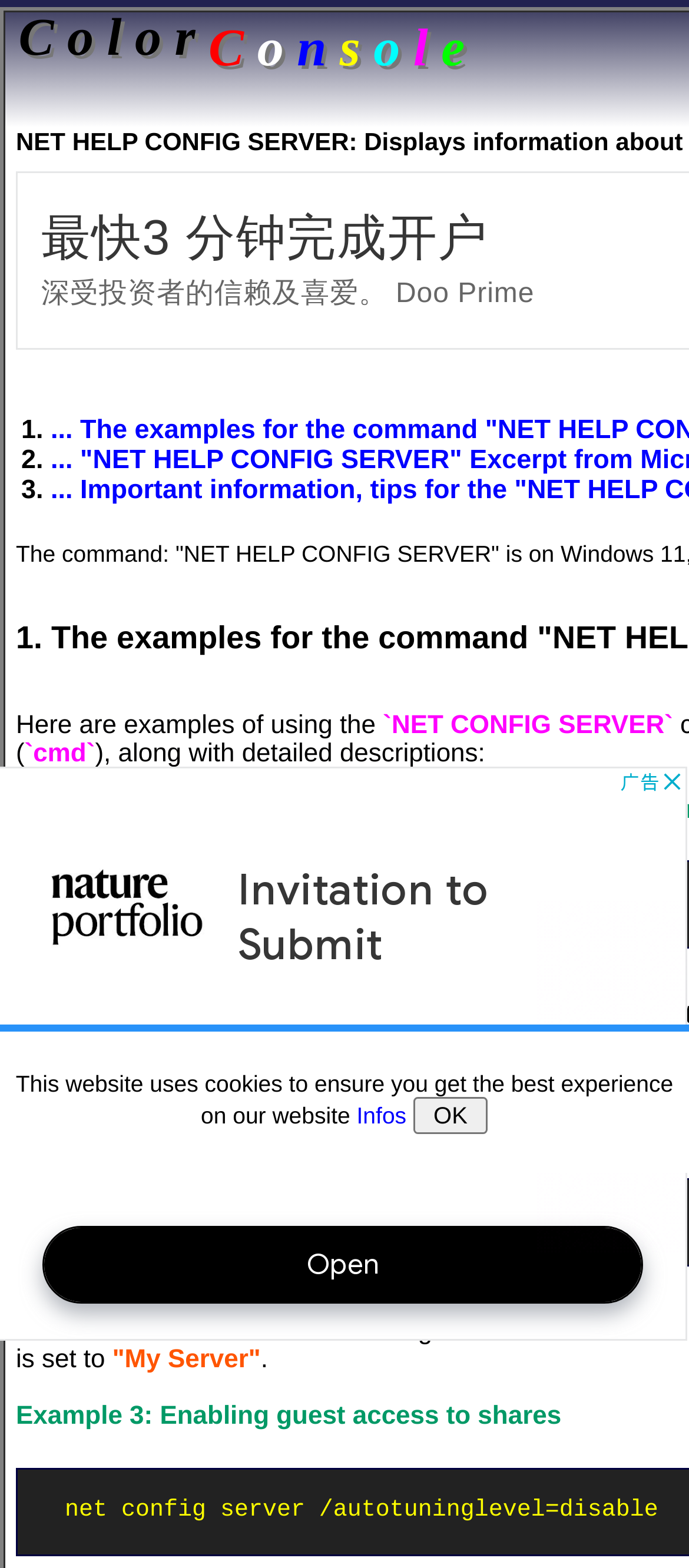Identify the bounding box for the UI element specified in this description: "Infos". The coordinates must be four float numbers between 0 and 1, formatted as [left, top, right, bottom].

[0.518, 0.703, 0.59, 0.72]